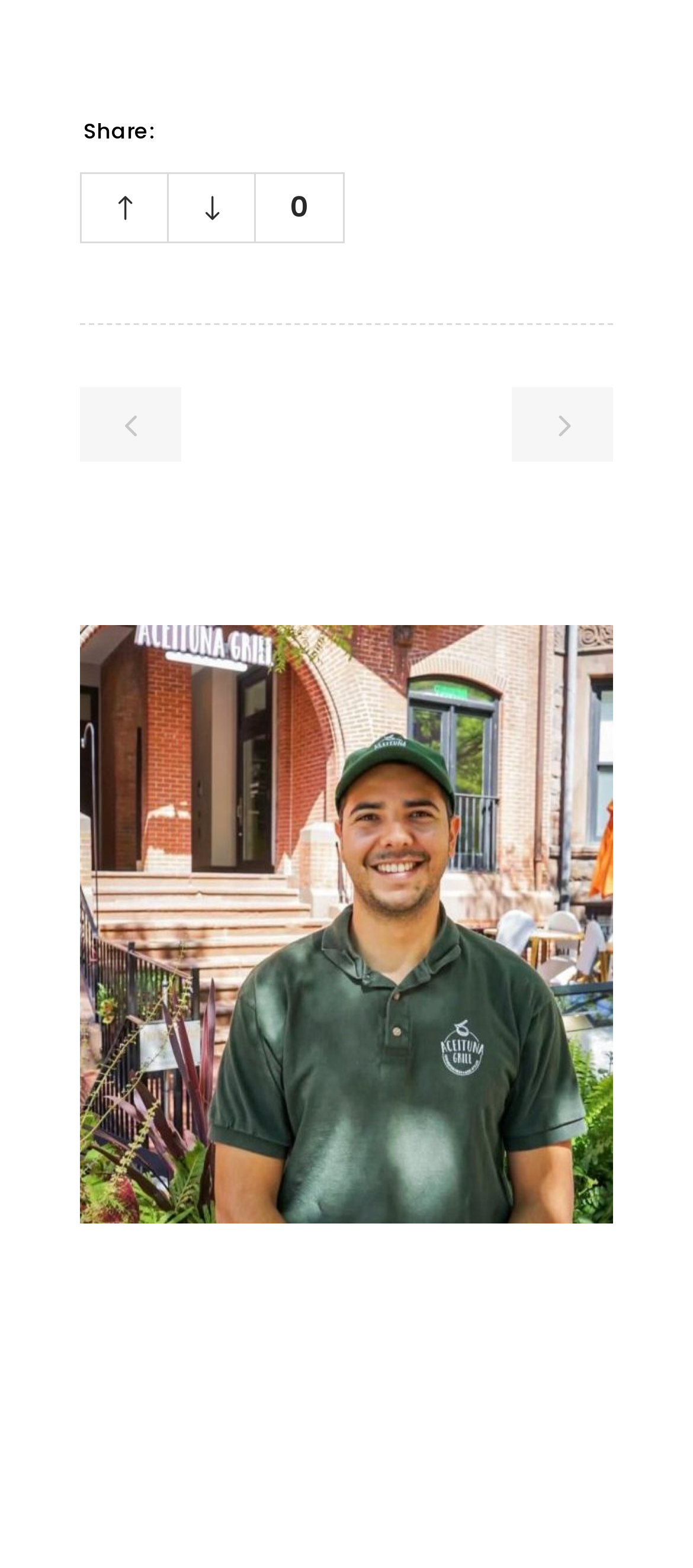Please identify the bounding box coordinates of the element's region that I should click in order to complete the following instruction: "Read article about Craig Wright". The bounding box coordinates consist of four float numbers between 0 and 1, i.e., [left, top, right, bottom].

[0.115, 0.886, 0.885, 0.913]